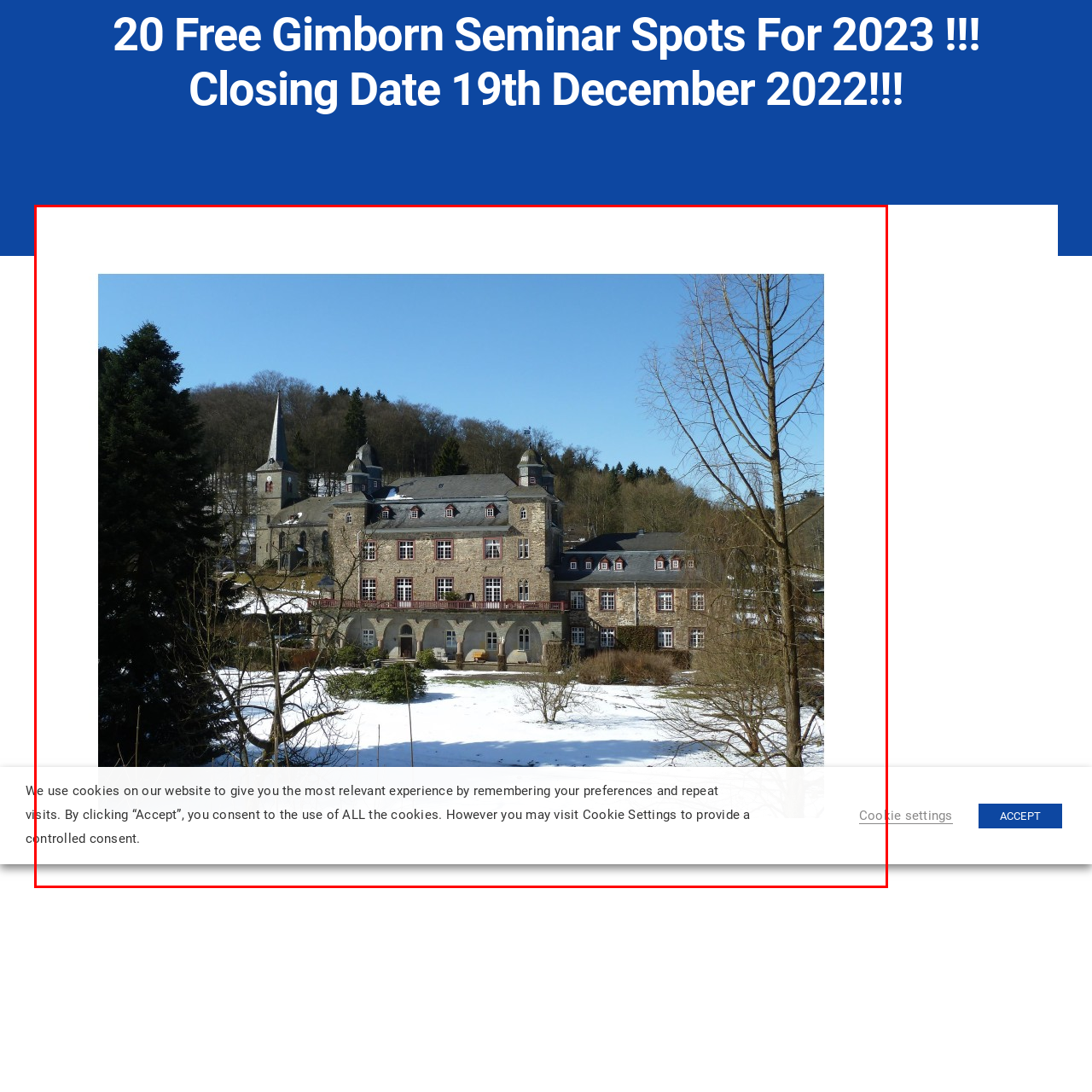Generate a meticulous caption for the image that is highlighted by the red boundary line.

The image captures a picturesque scene of a historic stone building nestled among trees and snow-covered grounds. The structure showcases classic architectural elements, including a steeply pitched roof with multiple gables and large windows adorned with red accents. A distinctive steeple rises prominently in the background, adding to the charm of the setting. Surrounding the building, a serene winter landscape features snow blanketing the ground, contrasting beautifully with the dark greens of the evergreen trees. This tranquil scene is likely associated with a seminar or retreat, indicated by the webpage context, which highlights the opportunity to attend a free seminar at this scenic location before the closing date.